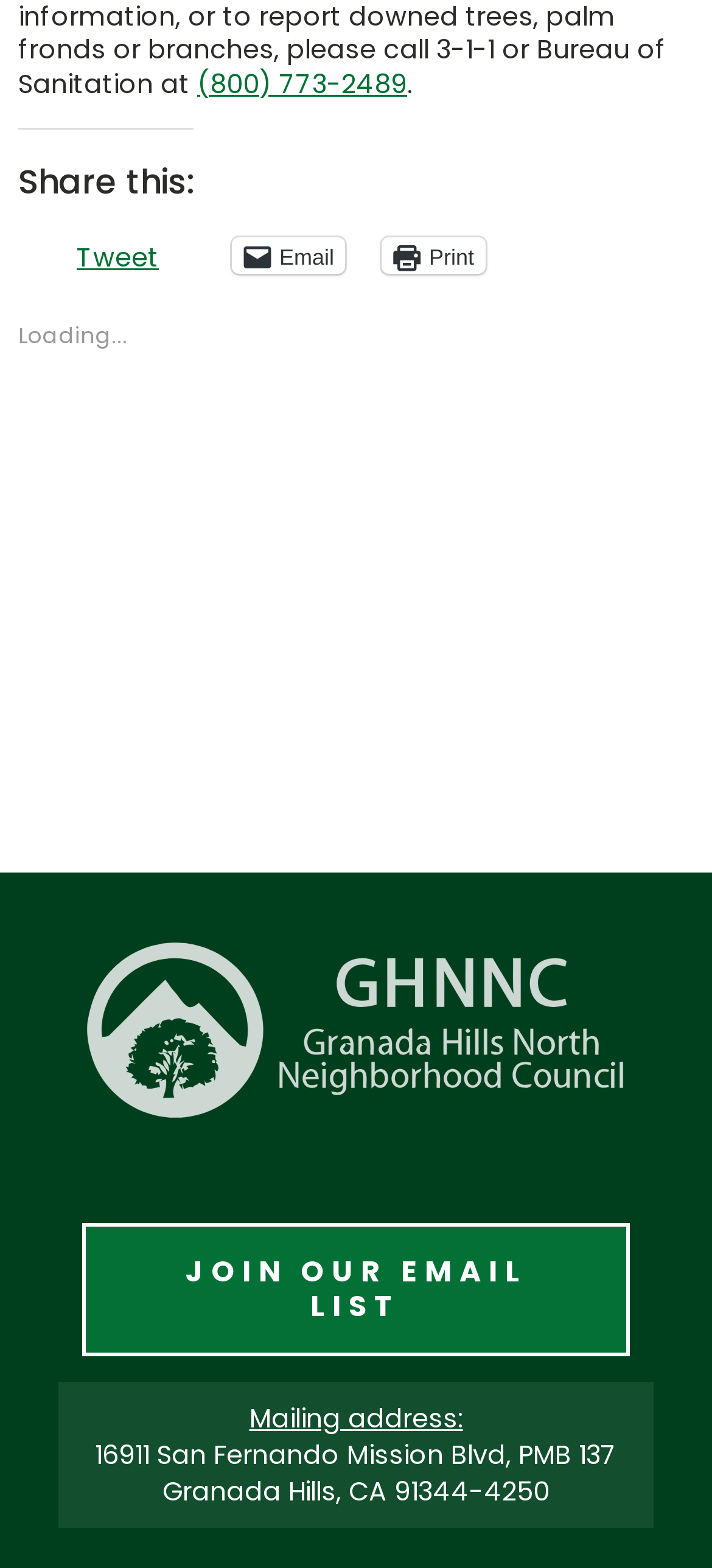Bounding box coordinates are specified in the format (top-left x, top-left y, bottom-right x, bottom-right y). All values are floating point numbers bounded between 0 and 1. Please provide the bounding box coordinate of the region this sentence describes: Tweet

[0.108, 0.151, 0.223, 0.172]